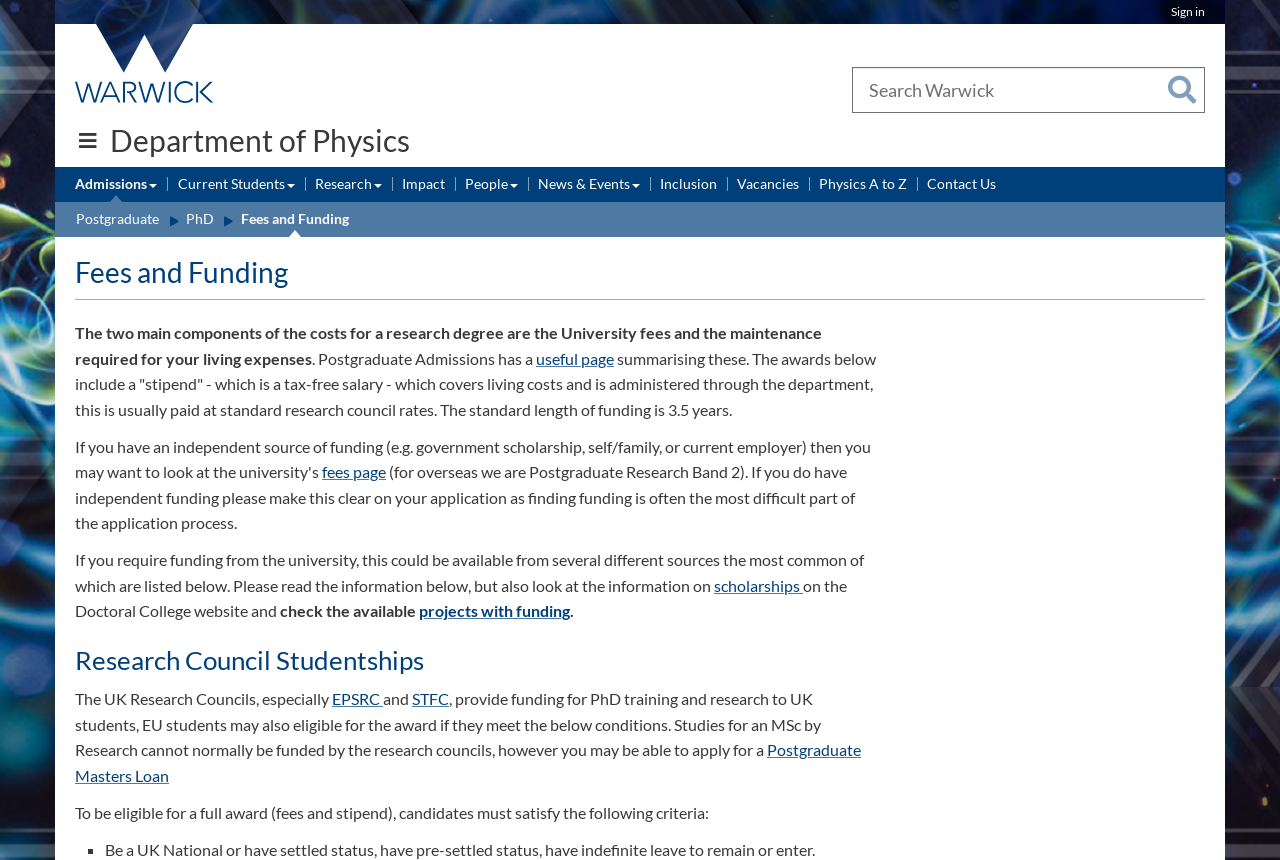What is the name of the research council that provides funding for PhD training and research?
Provide a comprehensive and detailed answer to the question.

I found the answer by reading the text 'The UK Research Councils, especially EPSRC and STFC, provide funding for PhD training and research to UK students...'. This text explicitly mentions the two research councils that provide funding.